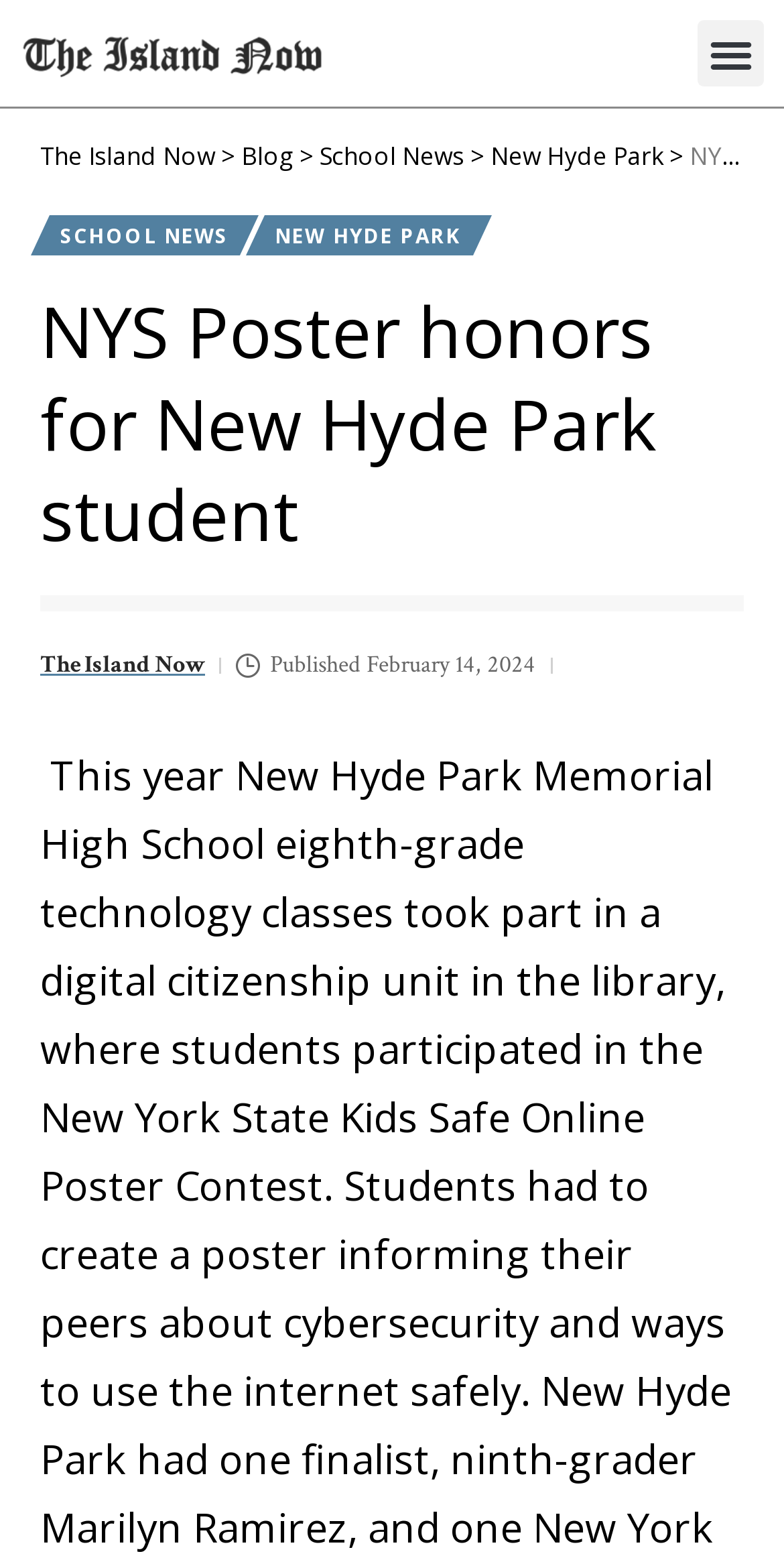Based on the element description: "Menu", identify the bounding box coordinates for this UI element. The coordinates must be four float numbers between 0 and 1, listed as [left, top, right, bottom].

[0.89, 0.013, 0.974, 0.055]